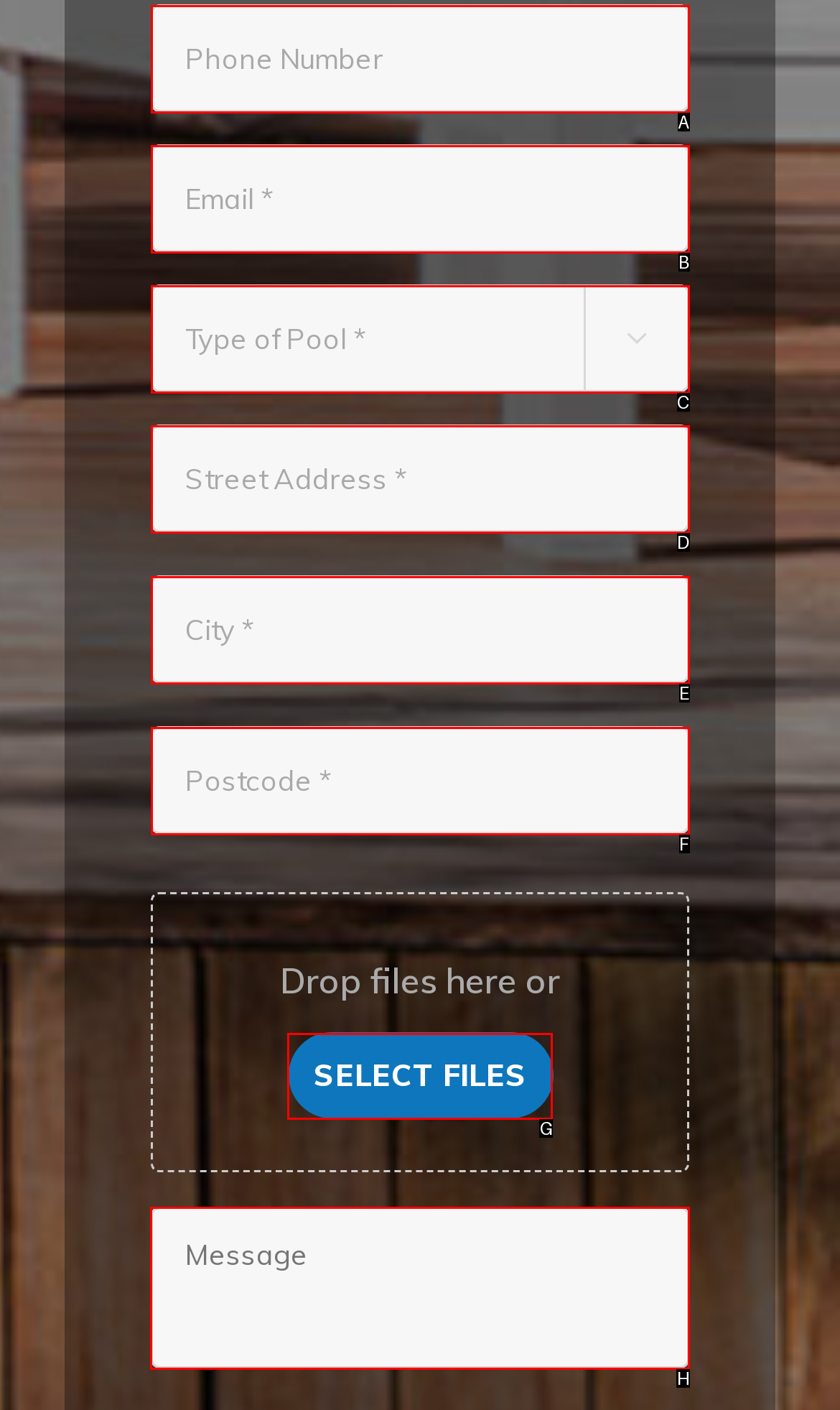Choose the UI element to click on to achieve this task: Enter comments. Reply with the letter representing the selected element.

H